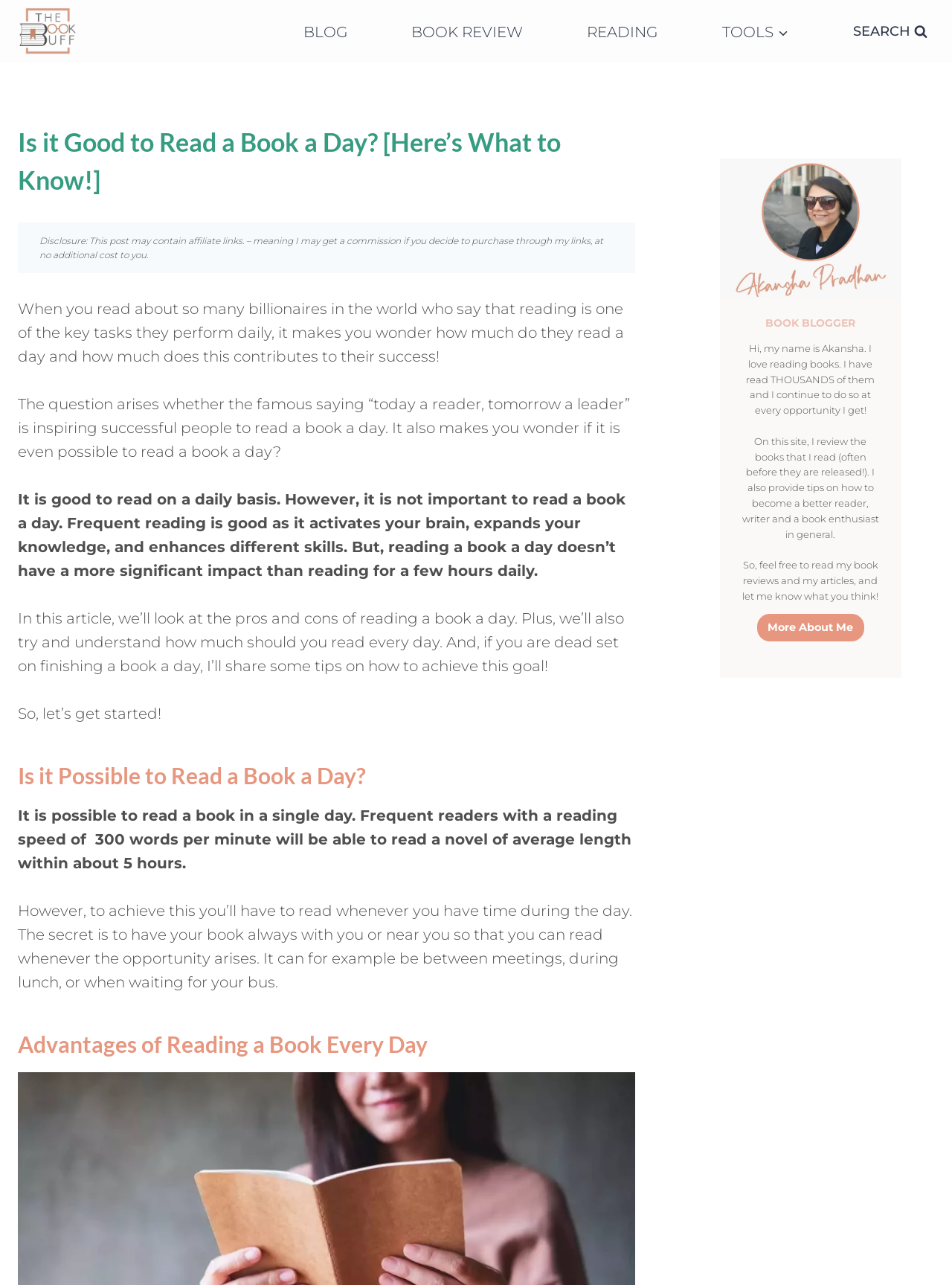Locate the bounding box coordinates of the element's region that should be clicked to carry out the following instruction: "View the 'TOOLS' menu". The coordinates need to be four float numbers between 0 and 1, i.e., [left, top, right, bottom].

[0.725, 0.0, 0.862, 0.049]